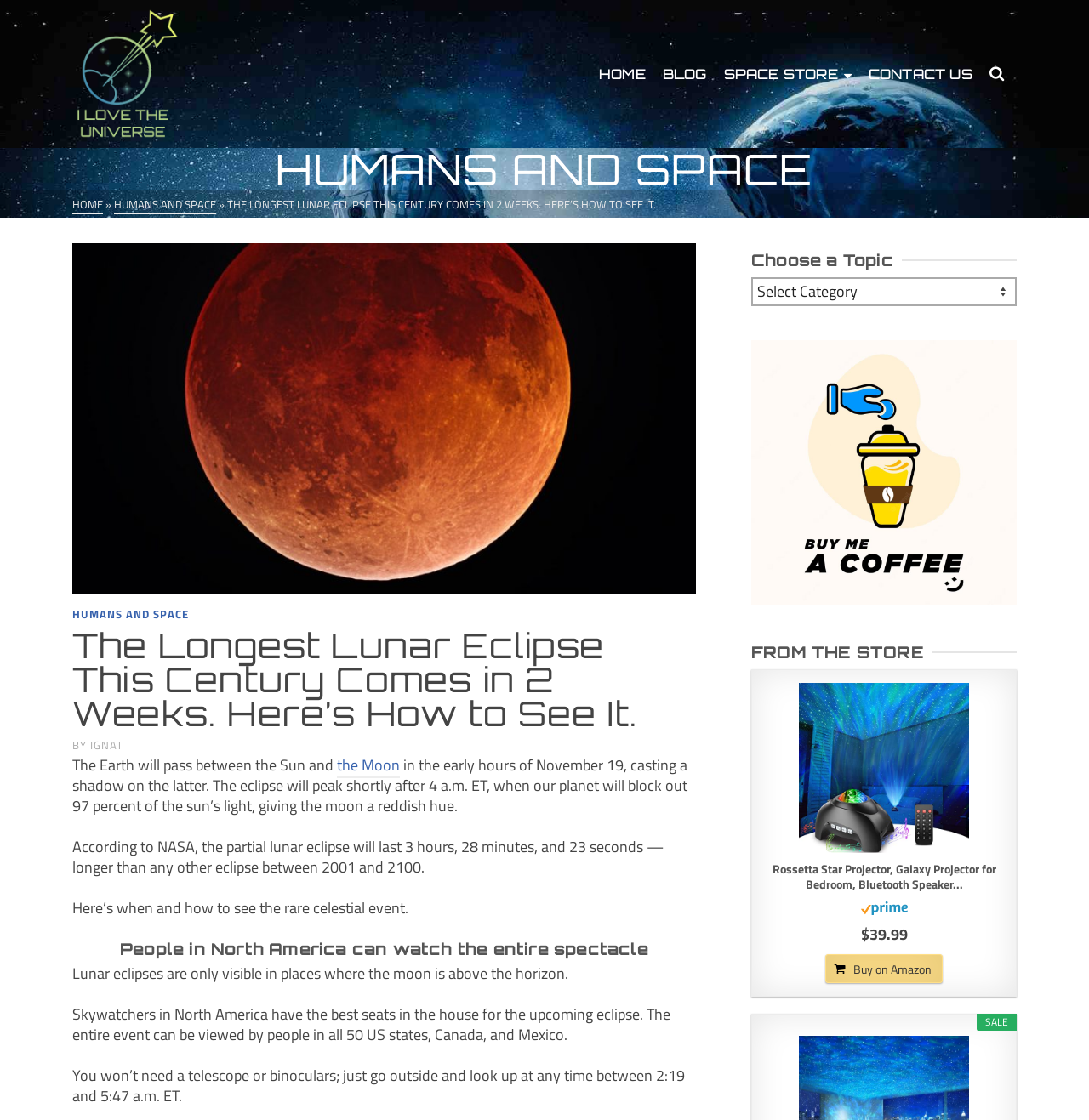Determine the bounding box coordinates for the clickable element required to fulfill the instruction: "Buy the Rossetta Star Projector on Amazon". Provide the coordinates as four float numbers between 0 and 1, i.e., [left, top, right, bottom].

[0.758, 0.852, 0.866, 0.878]